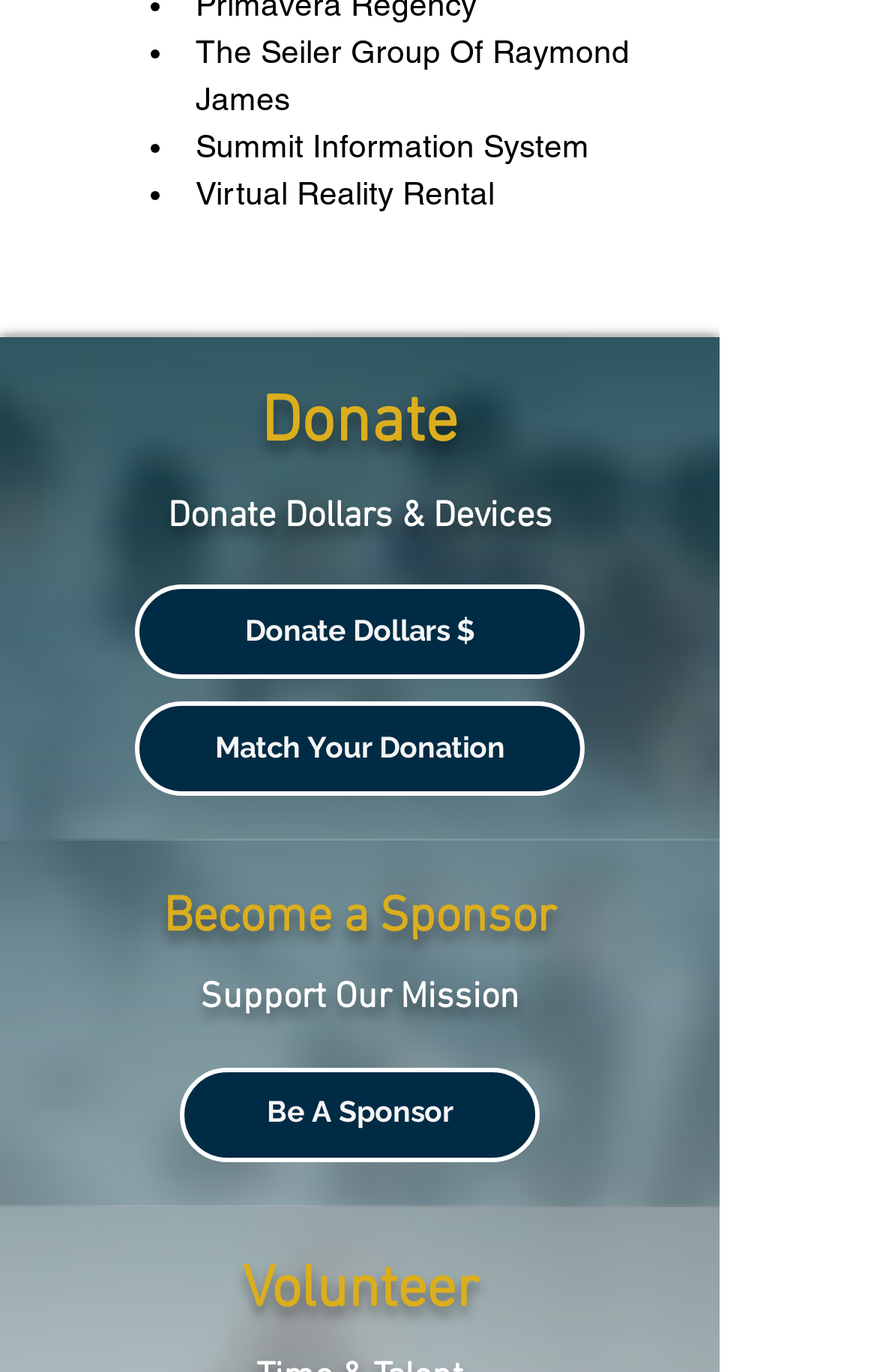What is the purpose of the 'Donate' section?
Using the visual information, answer the question in a single word or phrase.

To donate dollars and devices